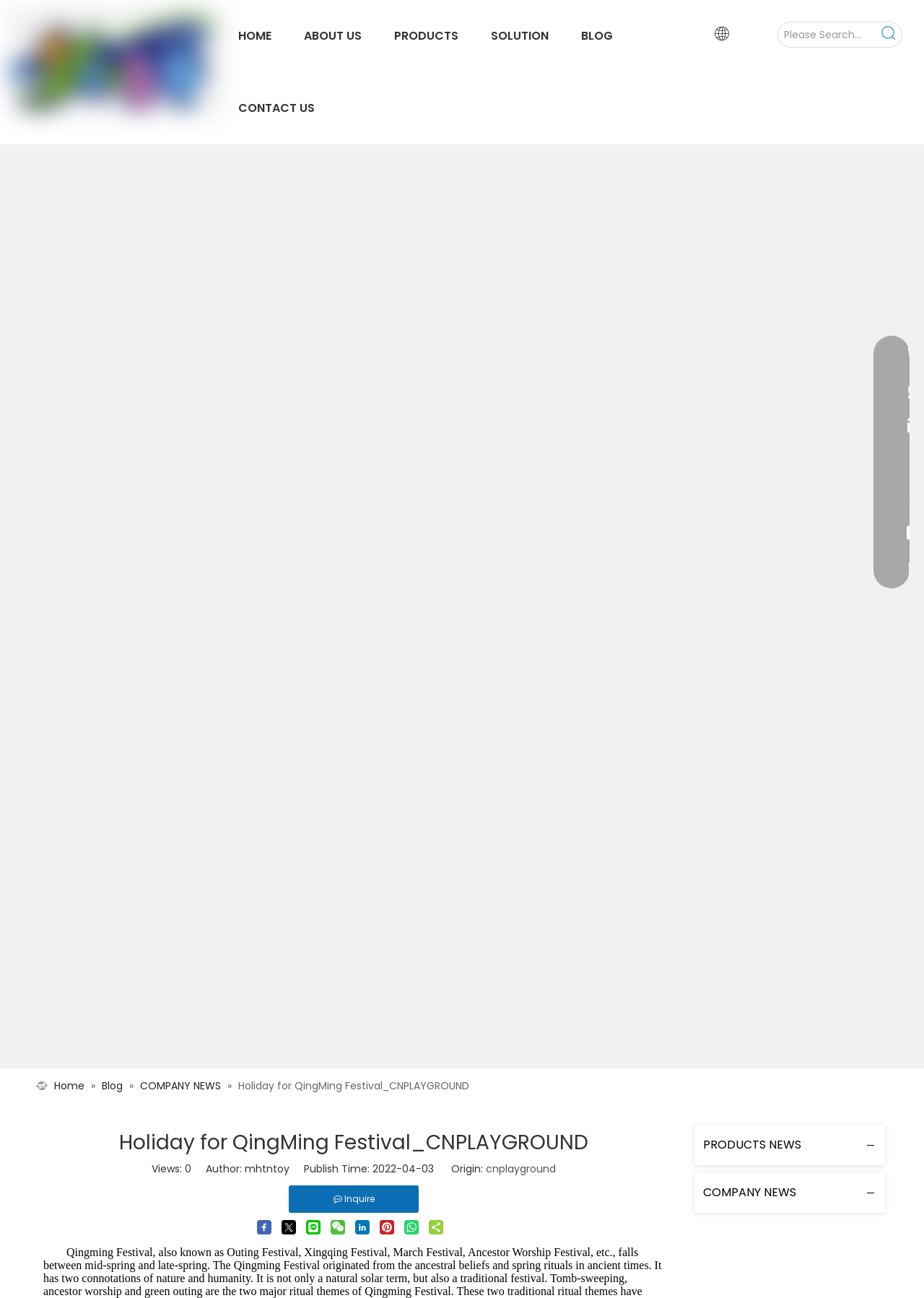Determine the bounding box coordinates for the region that must be clicked to execute the following instruction: "Log in or sign up".

None